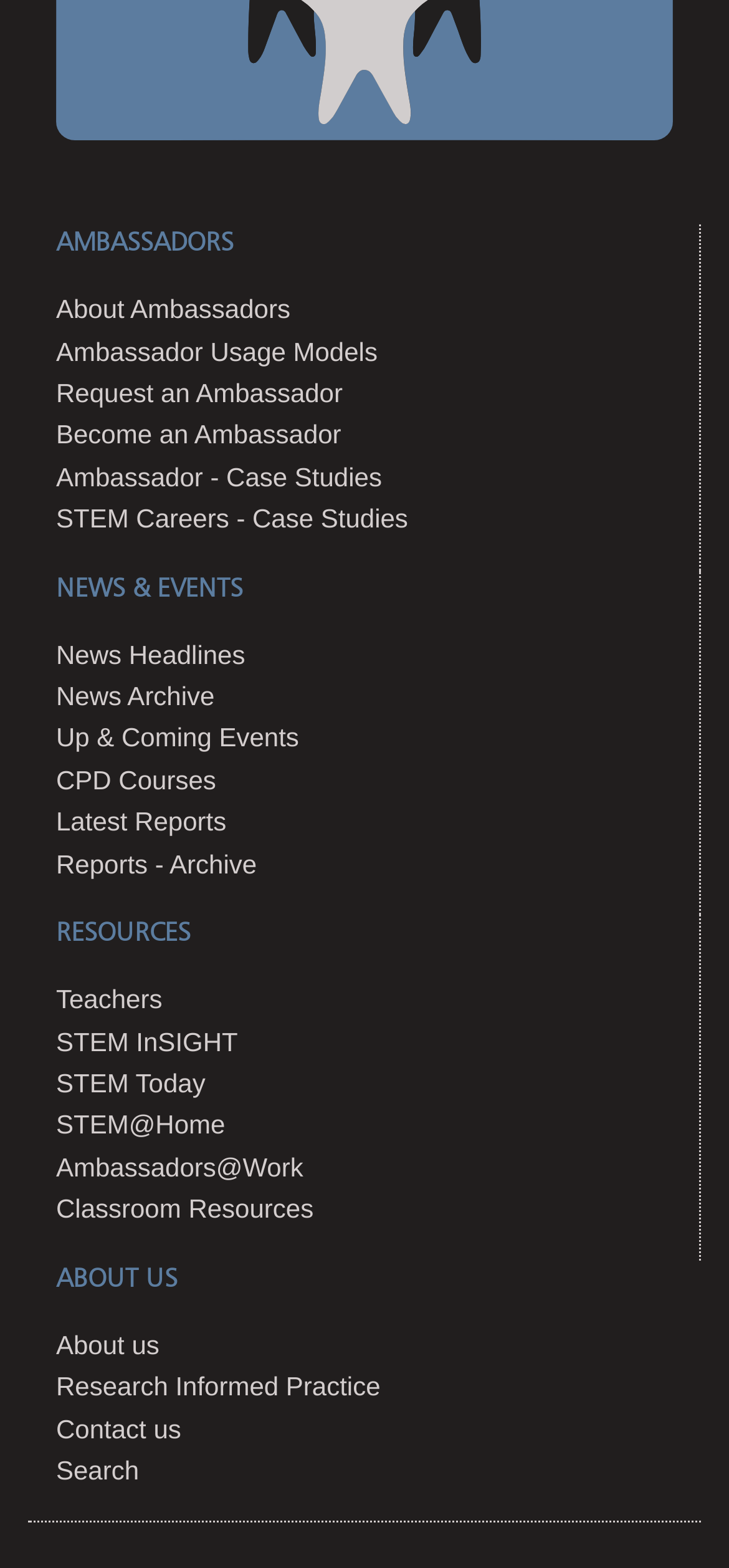What is the purpose of the 'Search' element?
Please provide a comprehensive answer based on the contents of the image.

The 'Search' element is a generic element with a popup menu, which suggests that it is used for searching purposes. Its presence on the webpage implies that users can search for specific content or keywords.